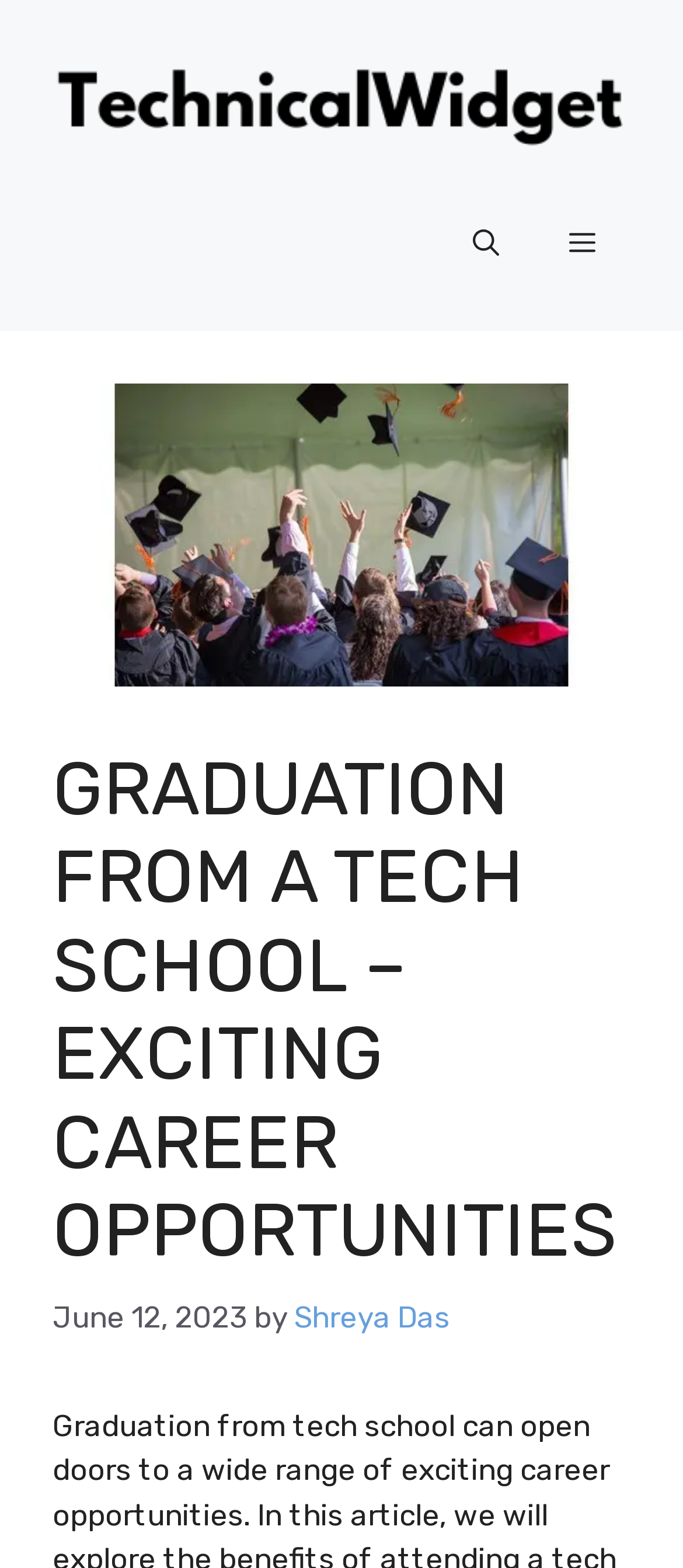Respond concisely with one word or phrase to the following query:
Who is the author of the article?

Shreya Das